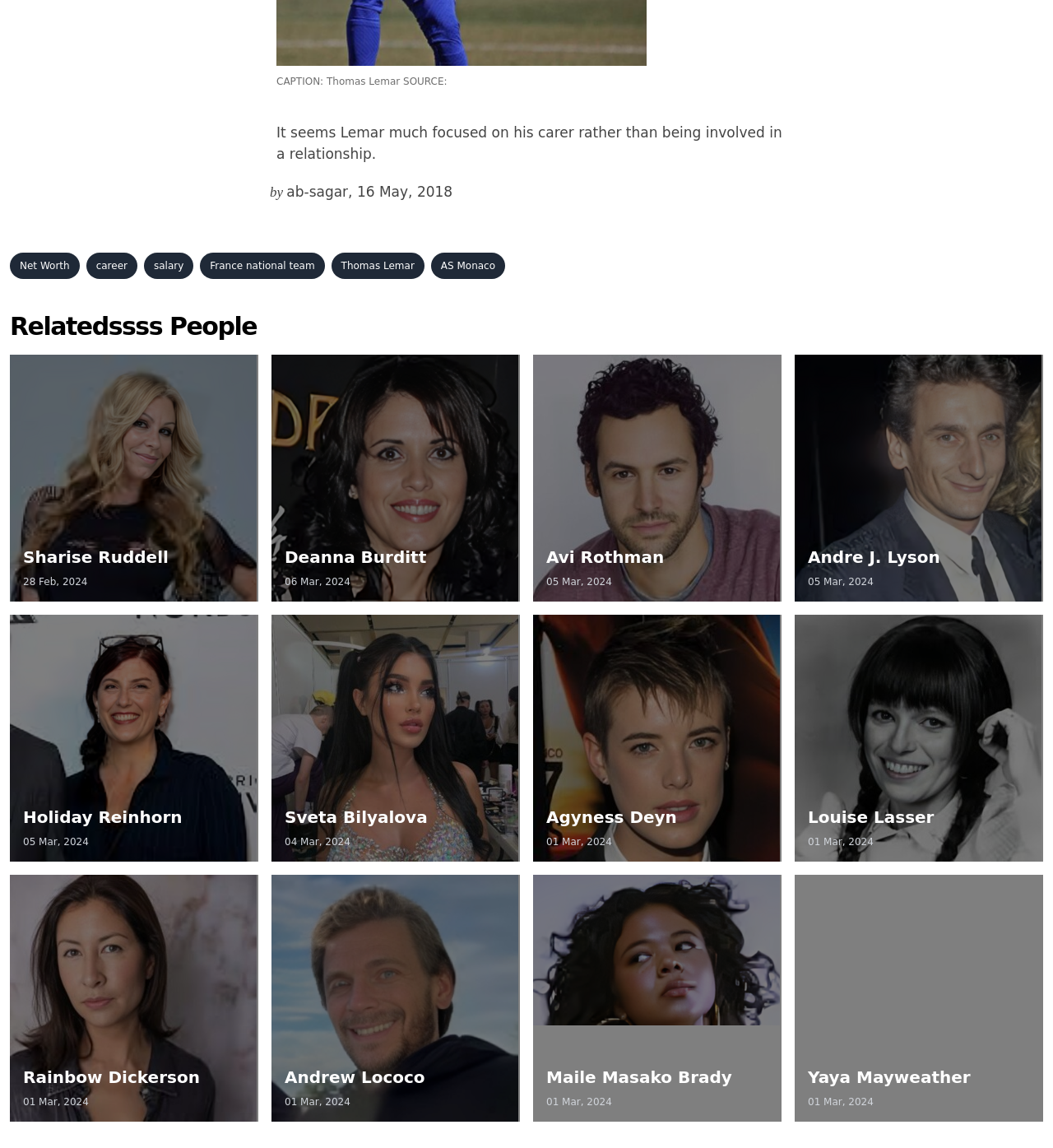Determine the bounding box coordinates of the clickable element to complete this instruction: "View Thomas Lemar's career". Provide the coordinates in the format of four float numbers between 0 and 1, [left, top, right, bottom].

[0.315, 0.22, 0.403, 0.243]